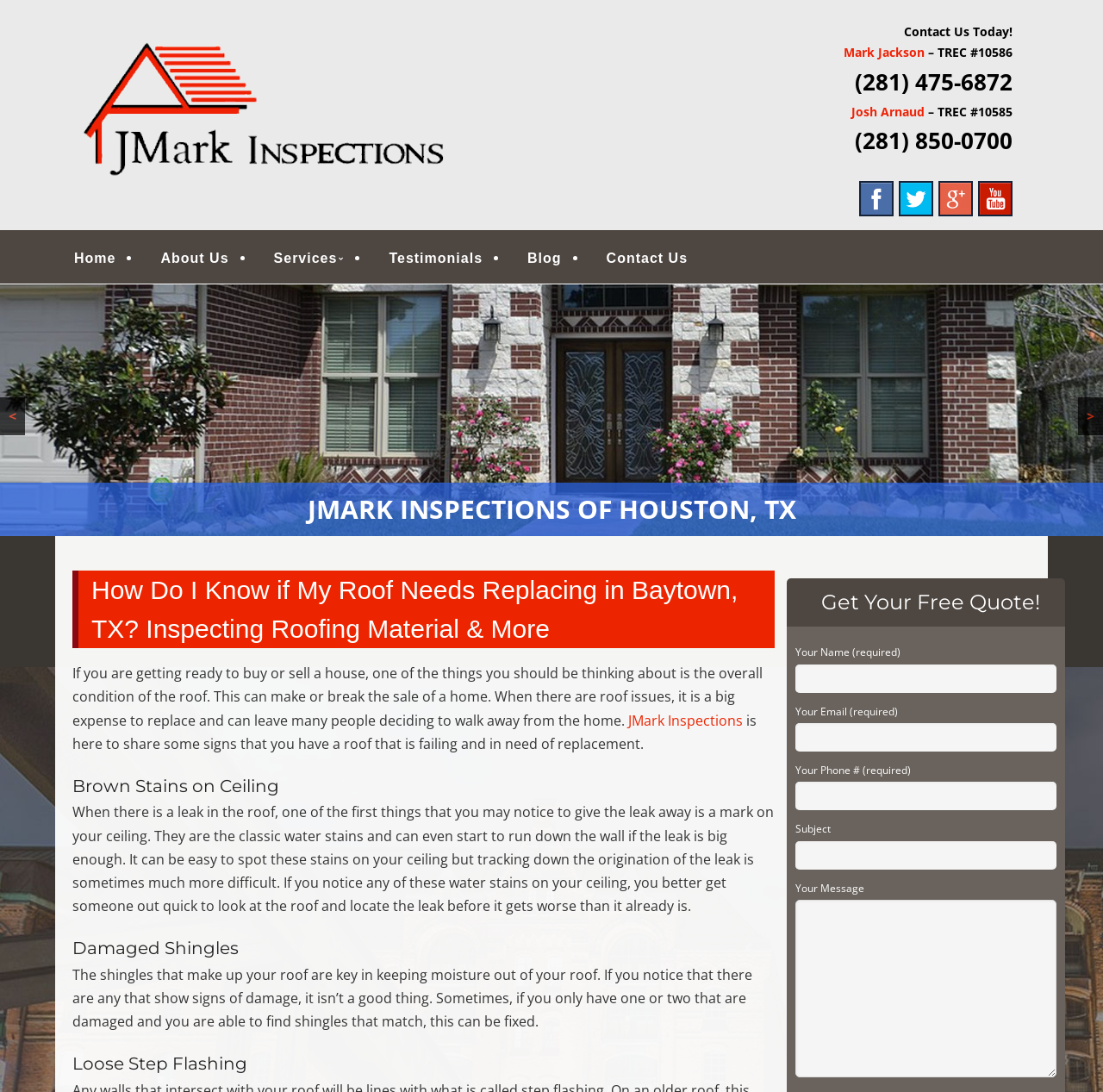What is the company name of the home inspectors?
Refer to the image and provide a one-word or short phrase answer.

JMARK INSPECTIONS